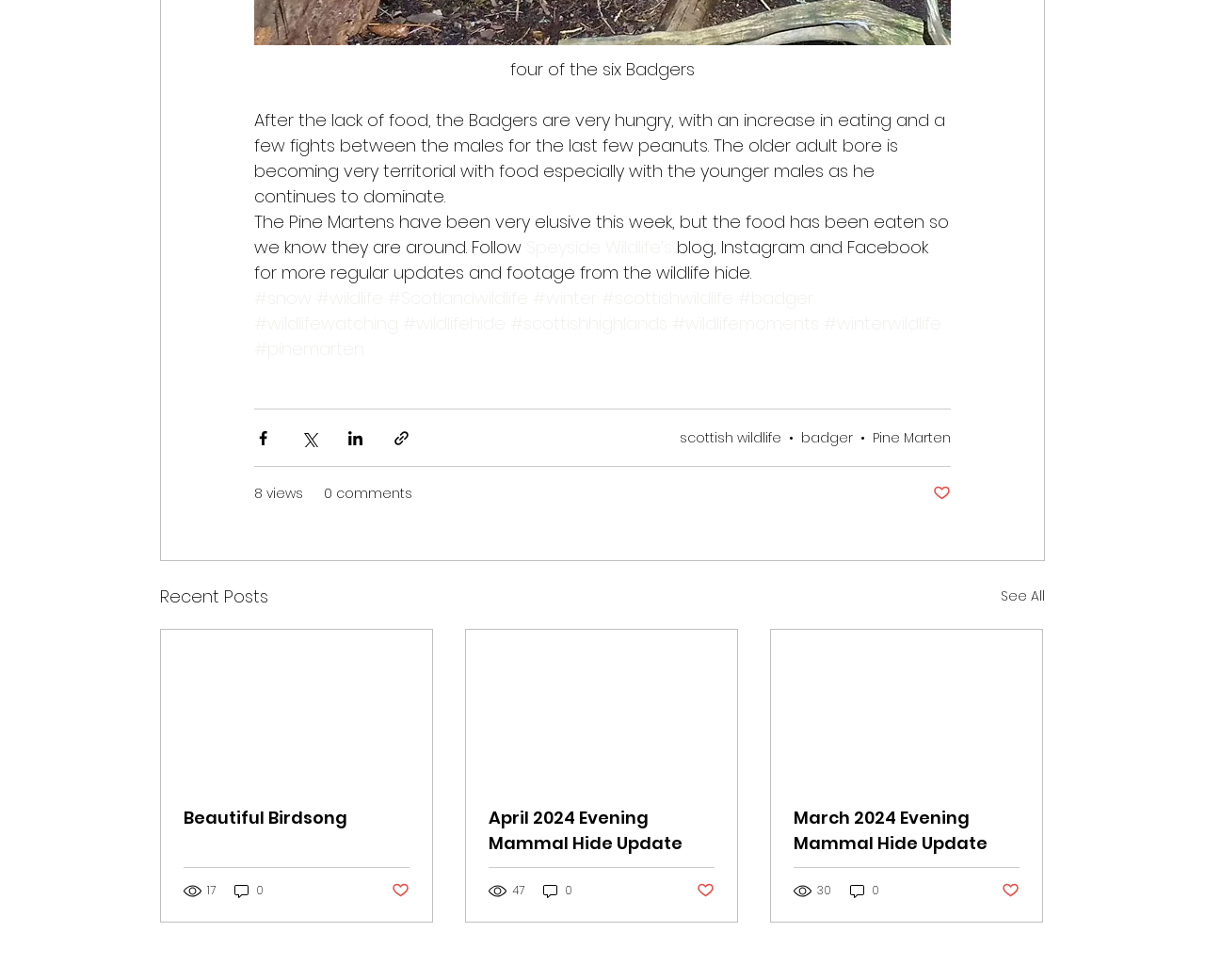Using the given element description, provide the bounding box coordinates (top-left x, top-left y, bottom-right x, bottom-right y) for the corresponding UI element in the screenshot: parent_node: Beautiful Birdsong

[0.134, 0.643, 0.359, 0.798]